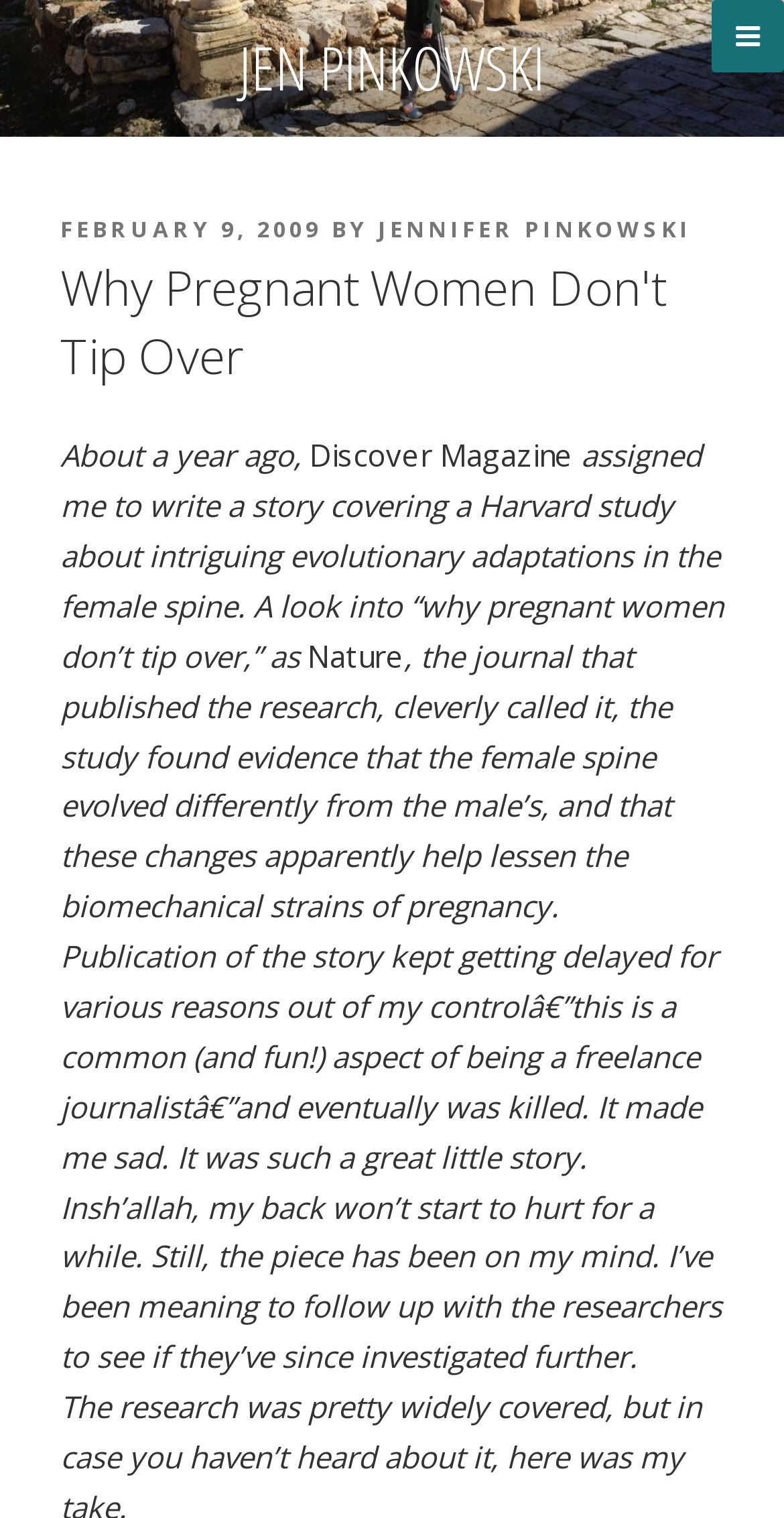Please predict the bounding box coordinates (top-left x, top-left y, bottom-right x, bottom-right y) for the UI element in the screenshot that fits the description: February 9, 2009

[0.077, 0.14, 0.41, 0.16]